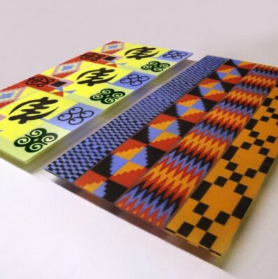Respond to the question below with a single word or phrase: Where was the exhibition held?

Heller Gallery